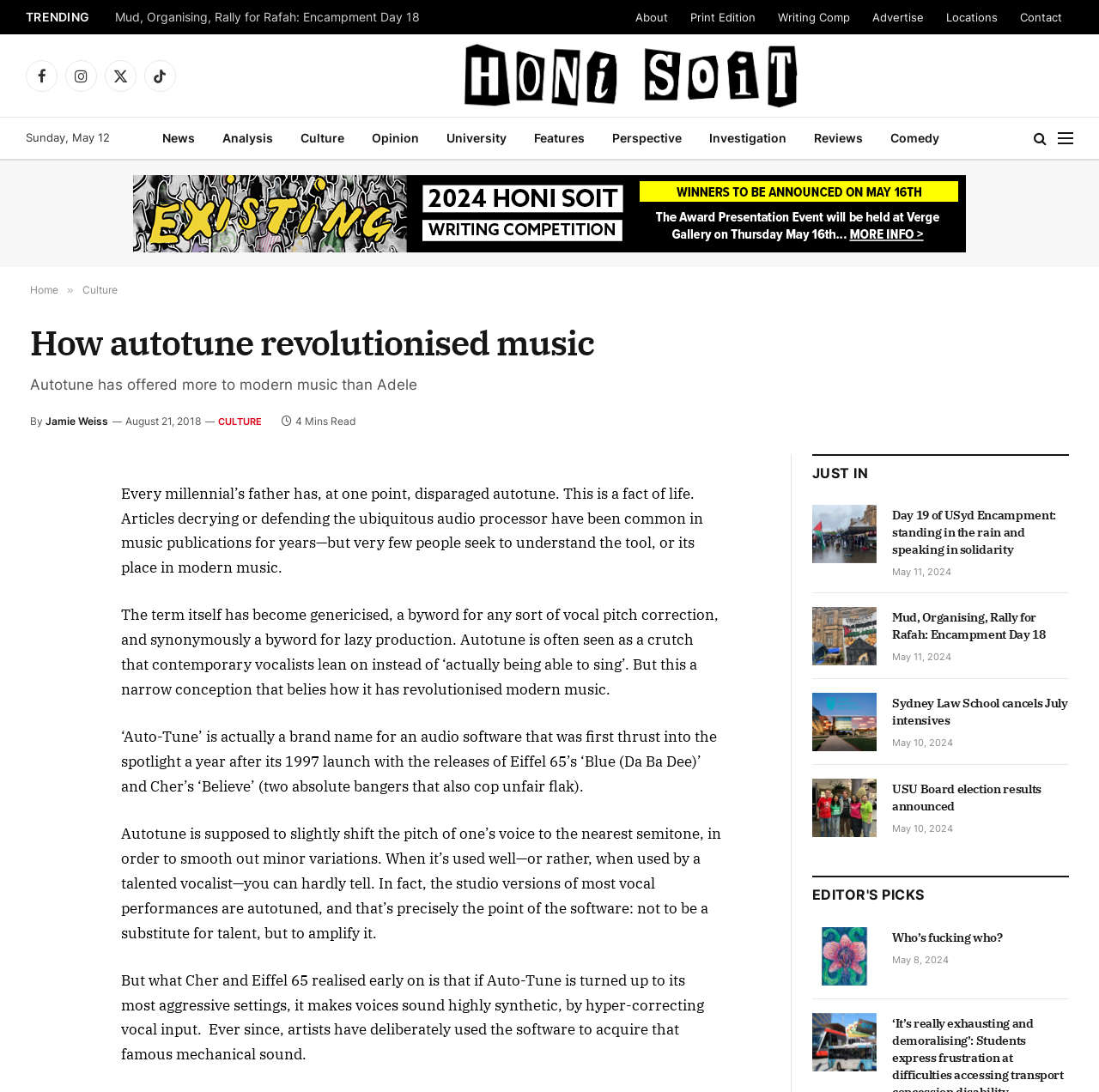How many 'JUST IN' articles are there?
Using the image as a reference, answer the question in detail.

I looked at the 'JUST IN' section and found four articles listed below it. Each article has a title, a link, and a date.